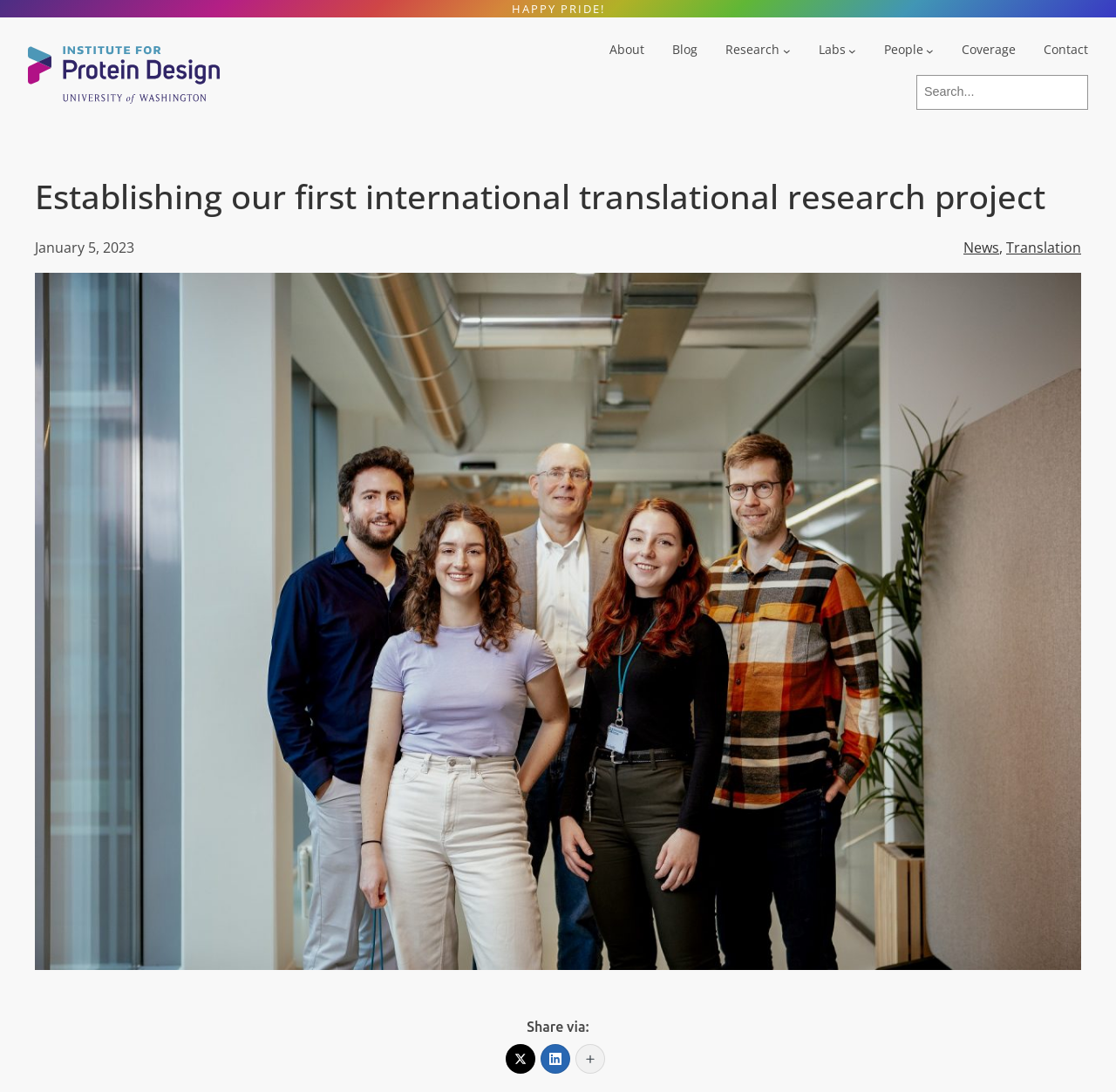Please identify the bounding box coordinates of the clickable element to fulfill the following instruction: "Click the 'What do the numbers on tarot cards mean?' link". The coordinates should be four float numbers between 0 and 1, i.e., [left, top, right, bottom].

None